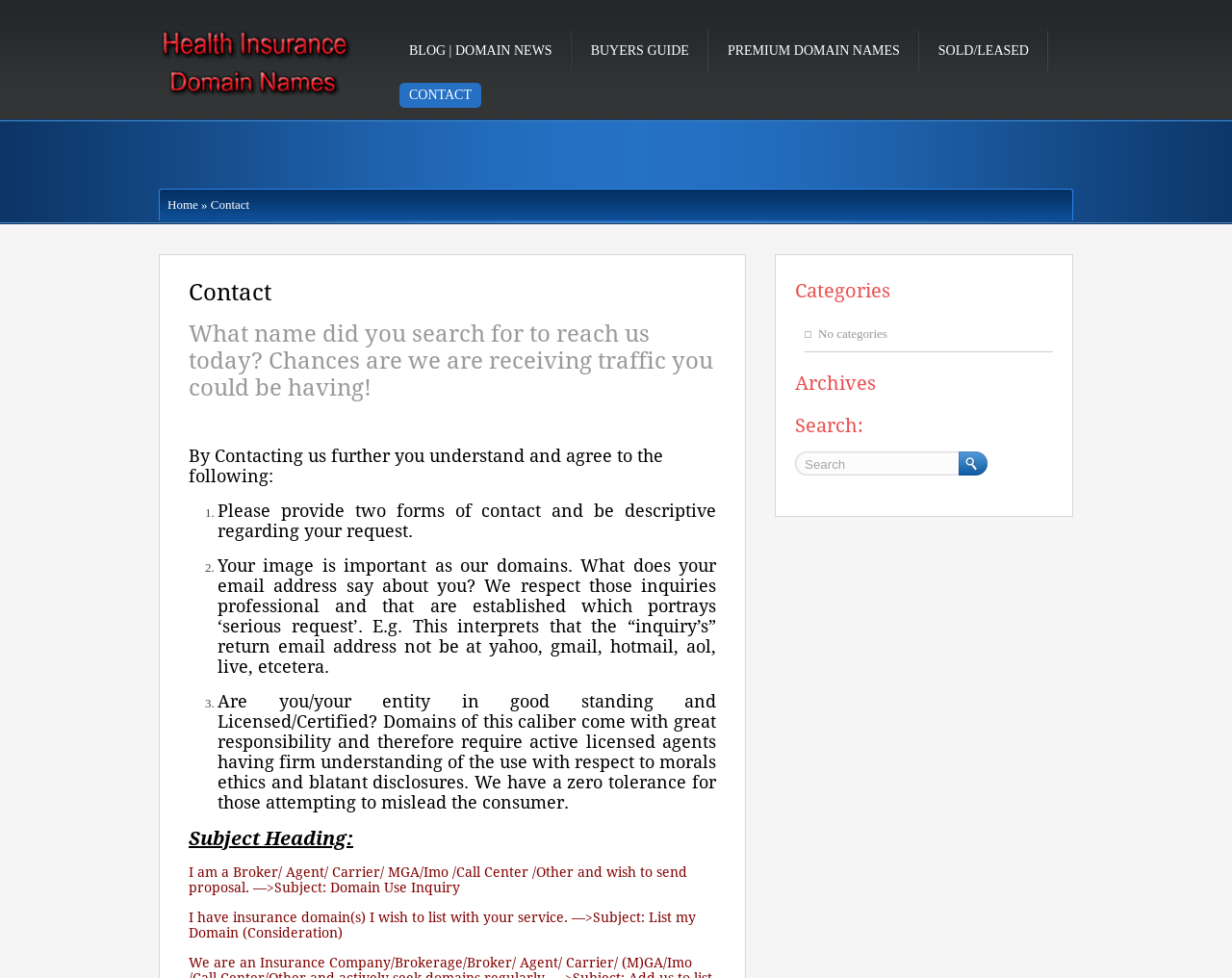Generate a thorough caption that explains the contents of the webpage.

The webpage is a contact page for a health insurance domain names company. At the top, there is a logo image and a link to the company's name, "Health Insurance Domain Names". Below this, there are five navigation links: "BLOG | DOMAIN NEWS", "BUYERS GUIDE", "PREMIUM DOMAIN NAMES", "SOLD/LEASED", and "CONTACT", which is the current page.

On the left side, there is a secondary navigation menu with a link to "Home" and a breadcrumb trail indicating the current page, "Contact". The main content of the page is divided into sections. The first section has a heading "Contact" and a subheading that explains the purpose of the page. Below this, there is a paragraph of text that outlines the terms of contacting the company.

The next section has a heading "By Contacting us further you understand and agree to the following:" and lists three requirements for contacting the company. Each requirement is numbered and has a brief description. The first requirement is to provide two forms of contact and be descriptive regarding the request. The second requirement is to have a professional email address that is not from a free email service. The third requirement is to be a licensed and certified agent or entity in good standing.

Below this, there is a section with a heading "Subject Heading:" and two options for contacting the company. The first option is for brokers, agents, or carriers who wish to send a proposal, and the second option is for those who wish to list their insurance domain with the company.

On the right side, there are three sections: "Categories", "Archives", and "Search:". The "Categories" section is empty, with a message saying "No categories". The "Archives" section has no content, and the "Search:" section has a search box and a button to submit the search query.